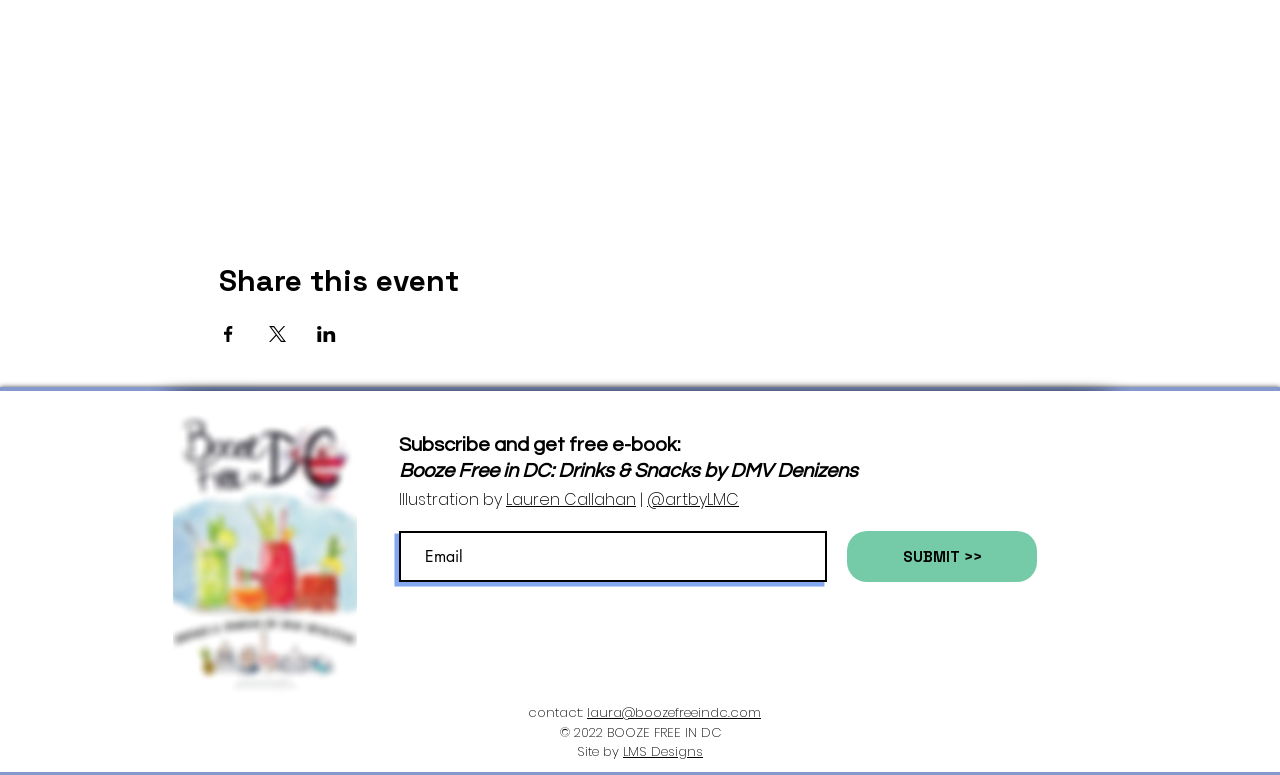Please provide a short answer using a single word or phrase for the question:
What is the email address for contact?

laura@boozefreeindc.com